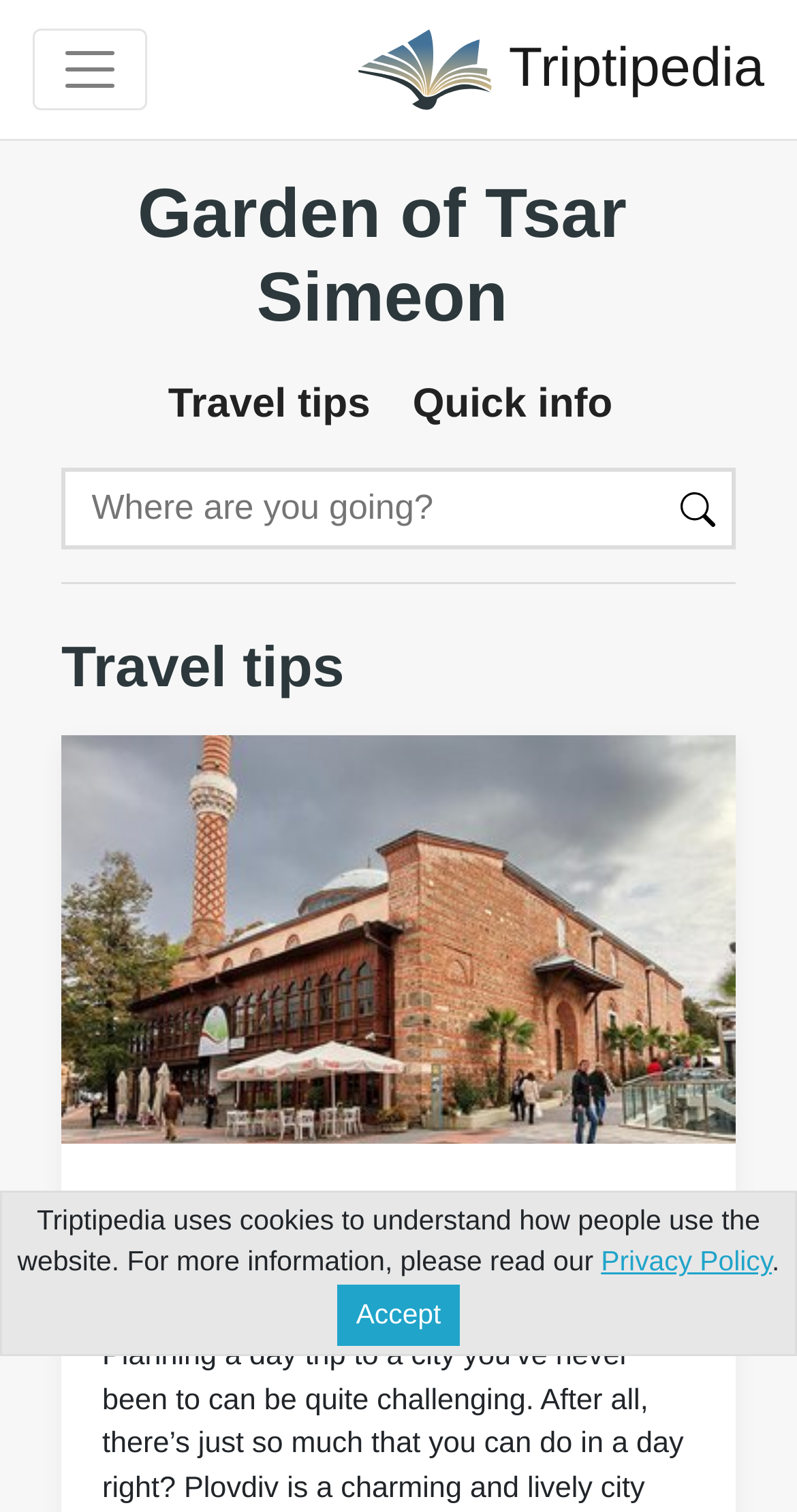Please specify the bounding box coordinates of the clickable region to carry out the following instruction: "Track an order". The coordinates should be four float numbers between 0 and 1, in the format [left, top, right, bottom].

None